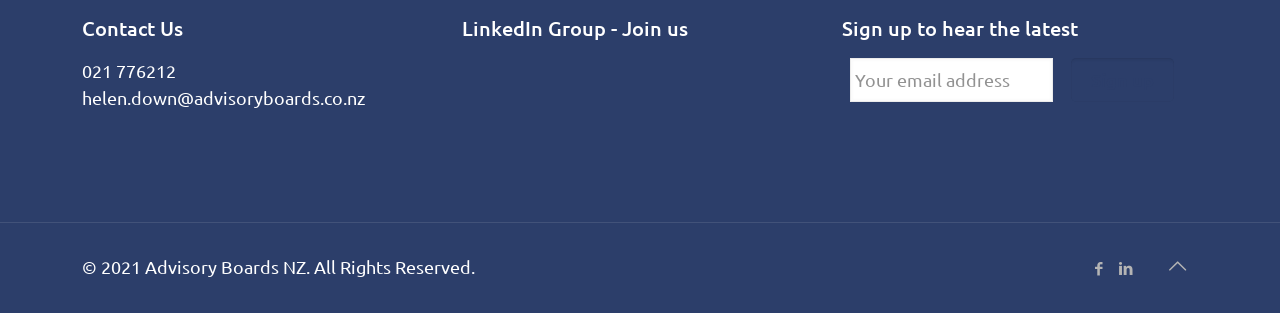Identify the bounding box coordinates of the section that should be clicked to achieve the task described: "Click Facebook icon".

[0.85, 0.824, 0.866, 0.885]